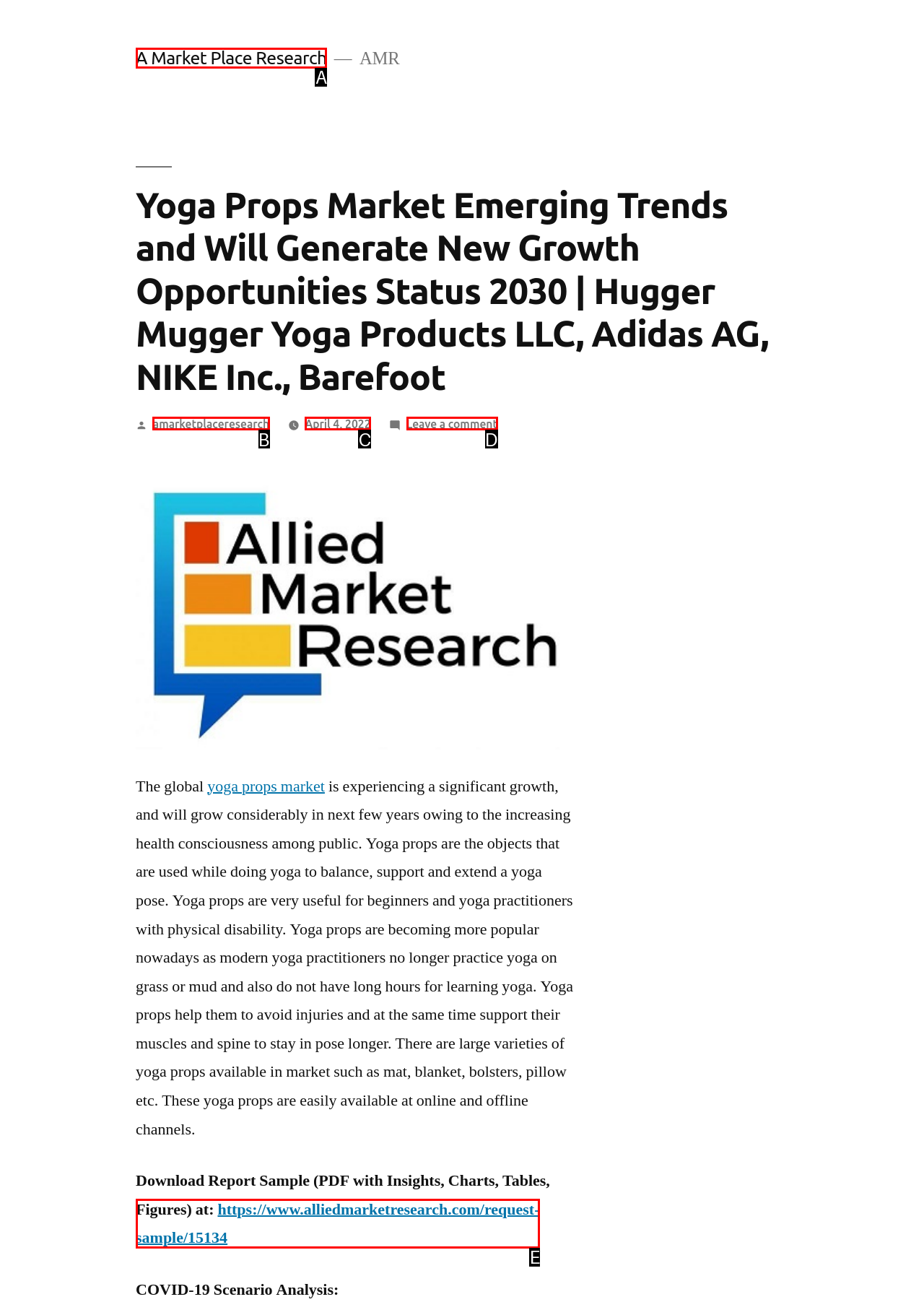Identify the HTML element that corresponds to the description: https://www.alliedmarketresearch.com/request-sample/15134
Provide the letter of the matching option from the given choices directly.

E